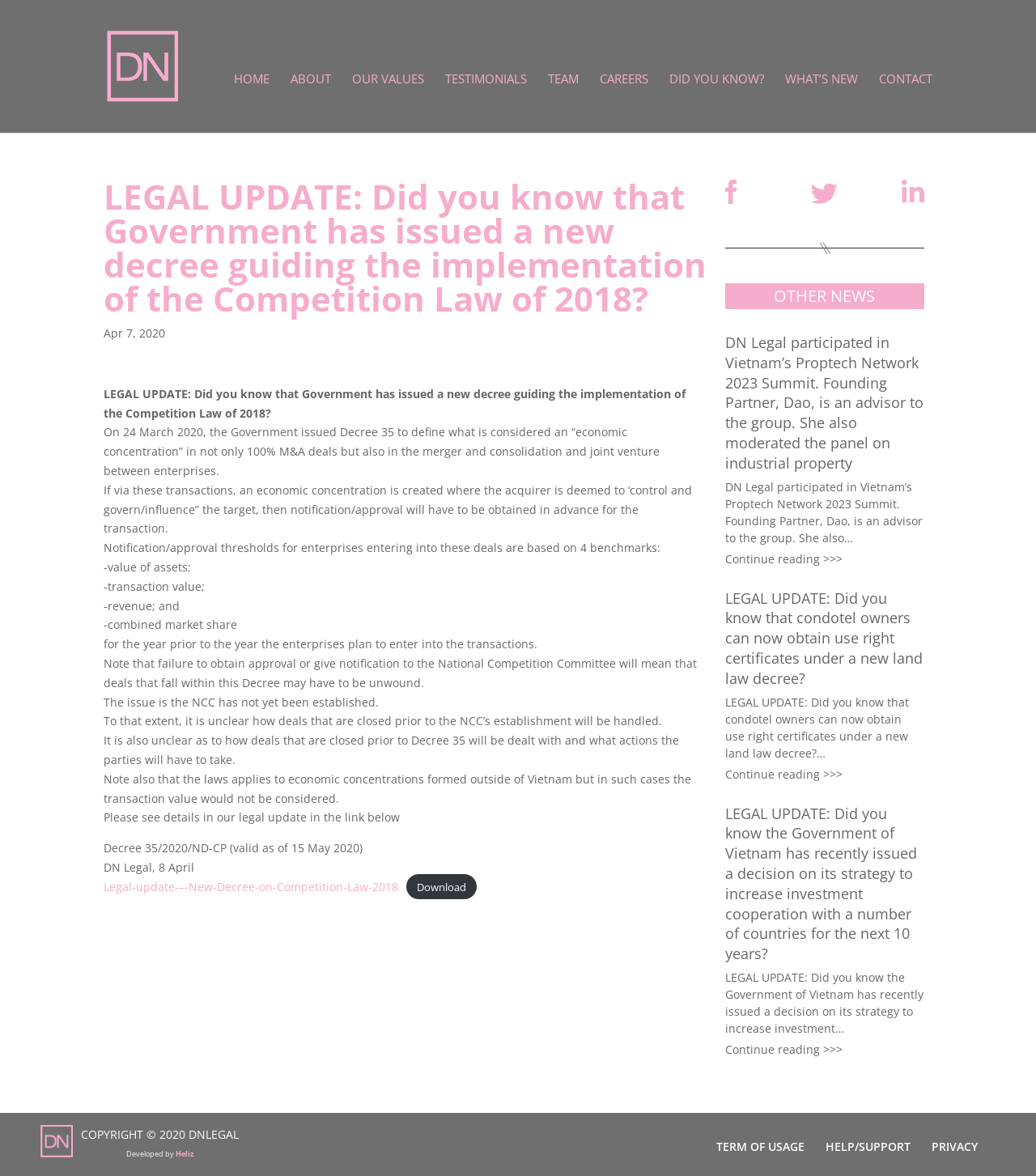What is the name of the law firm?
Make sure to answer the question with a detailed and comprehensive explanation.

I found the answer by looking at the top of the webpage, where it says 'Dao Nguyen Legal | DN Legal' in the title and also as a link. This suggests that Dao Nguyen Legal is the name of the law firm.